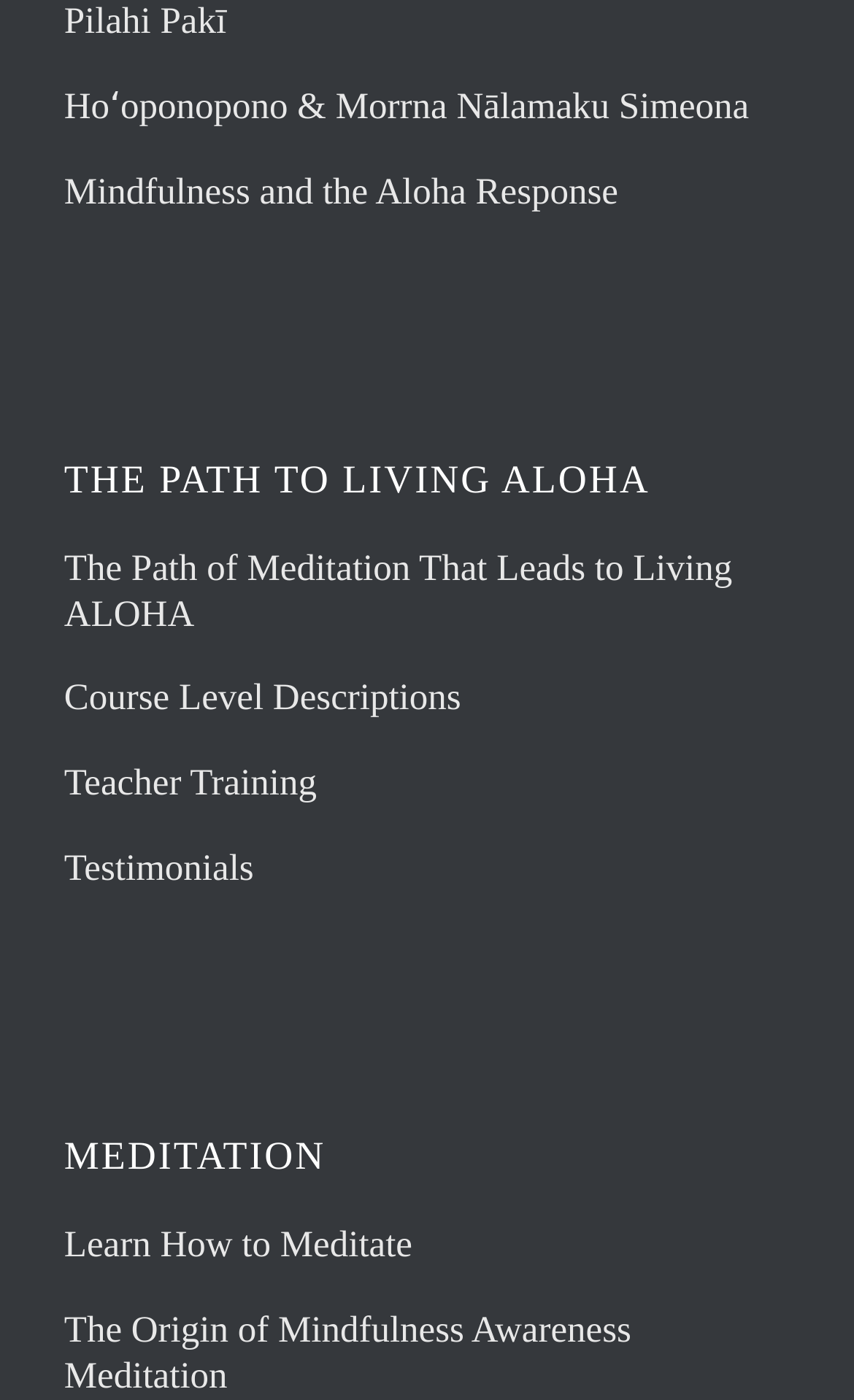Please find the bounding box coordinates for the clickable element needed to perform this instruction: "read about Hoʻoponopono & Morrna Nālamaku Simeona".

[0.075, 0.061, 0.877, 0.091]